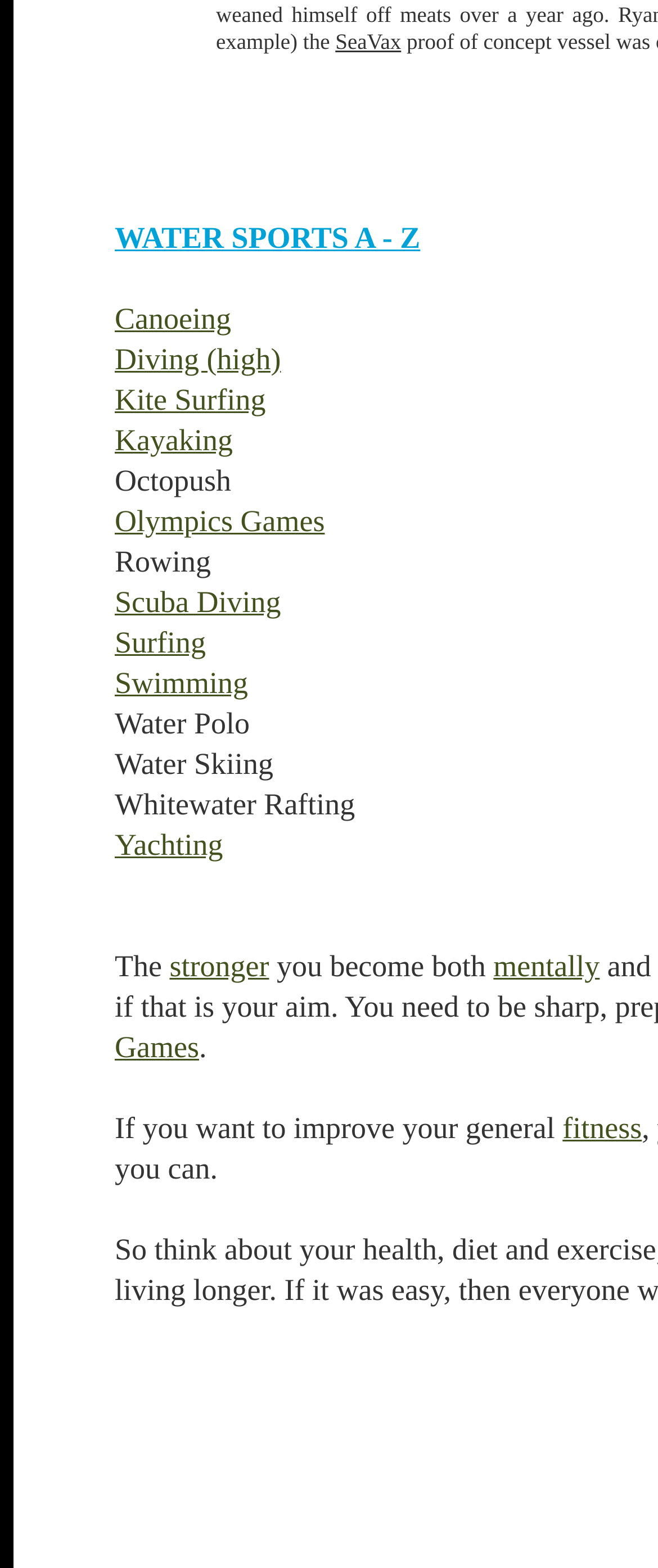Identify the bounding box for the UI element specified in this description: "Radio". The coordinates must be four float numbers between 0 and 1, formatted as [left, top, right, bottom].

None